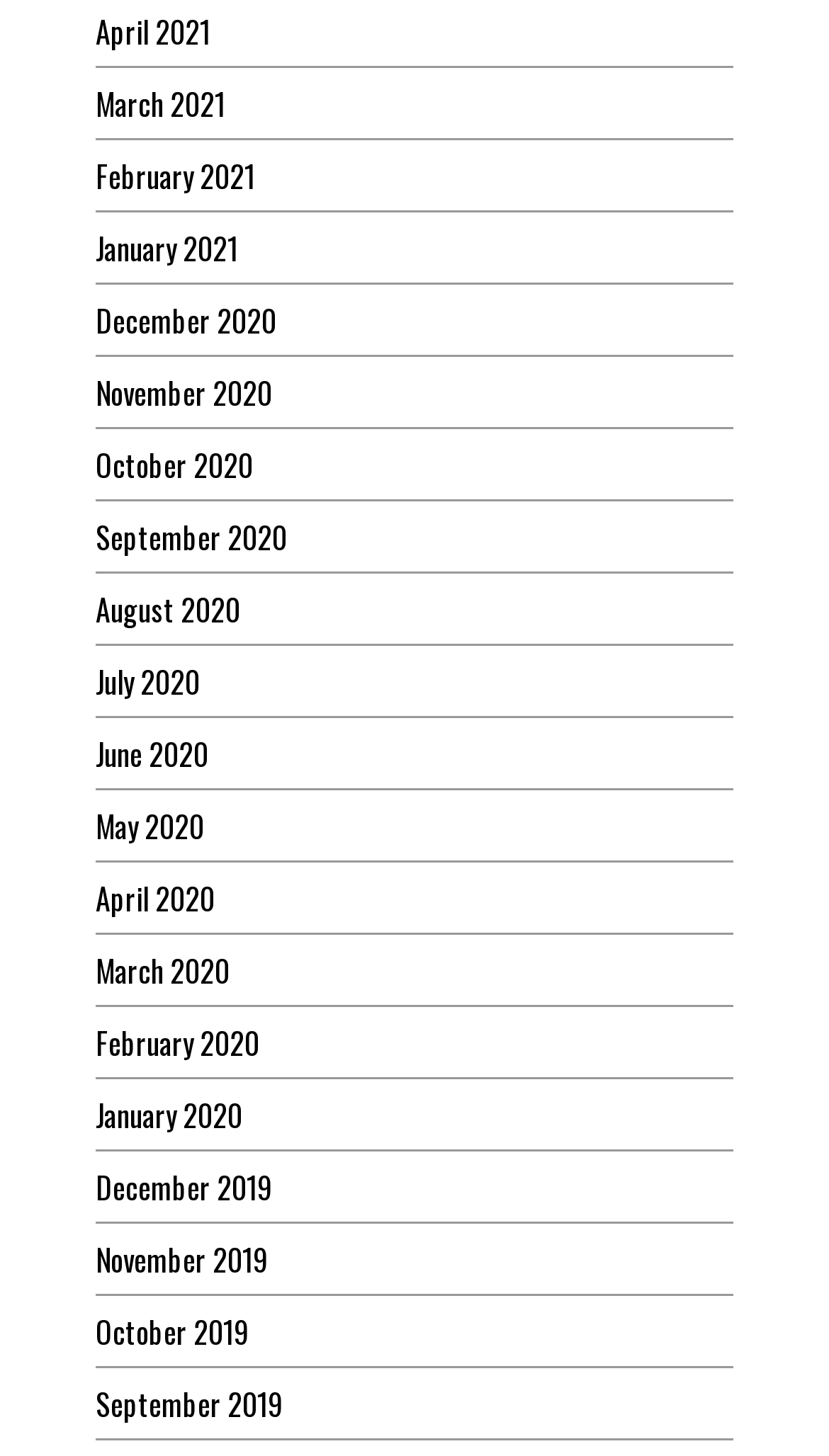Give the bounding box coordinates for the element described by: "October 2019".

[0.115, 0.899, 0.3, 0.929]